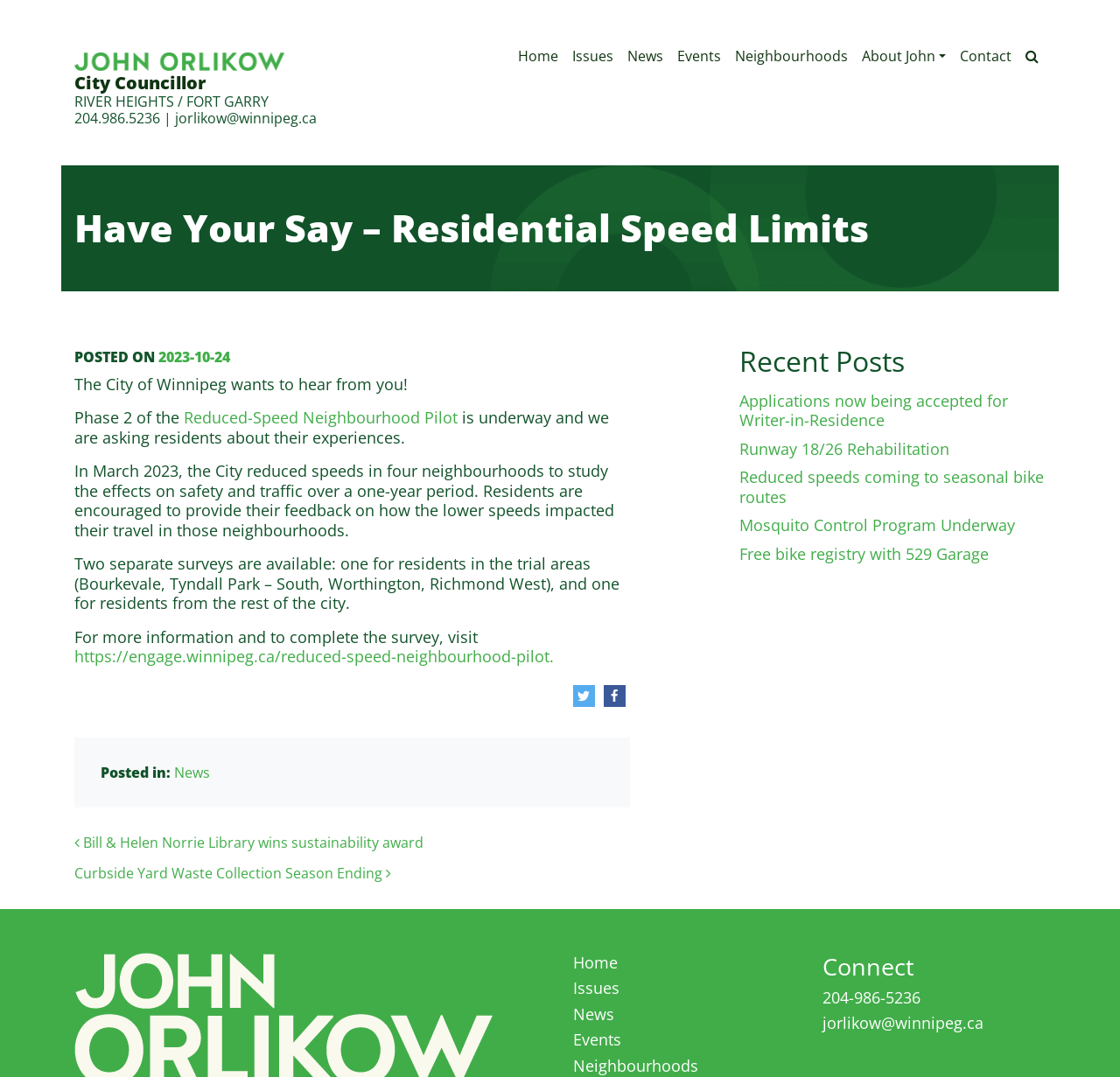Identify the bounding box coordinates of the element to click to follow this instruction: 'Read about the Reduced-Speed Neighbourhood Pilot'. Ensure the coordinates are four float values between 0 and 1, provided as [left, top, right, bottom].

[0.164, 0.378, 0.409, 0.397]